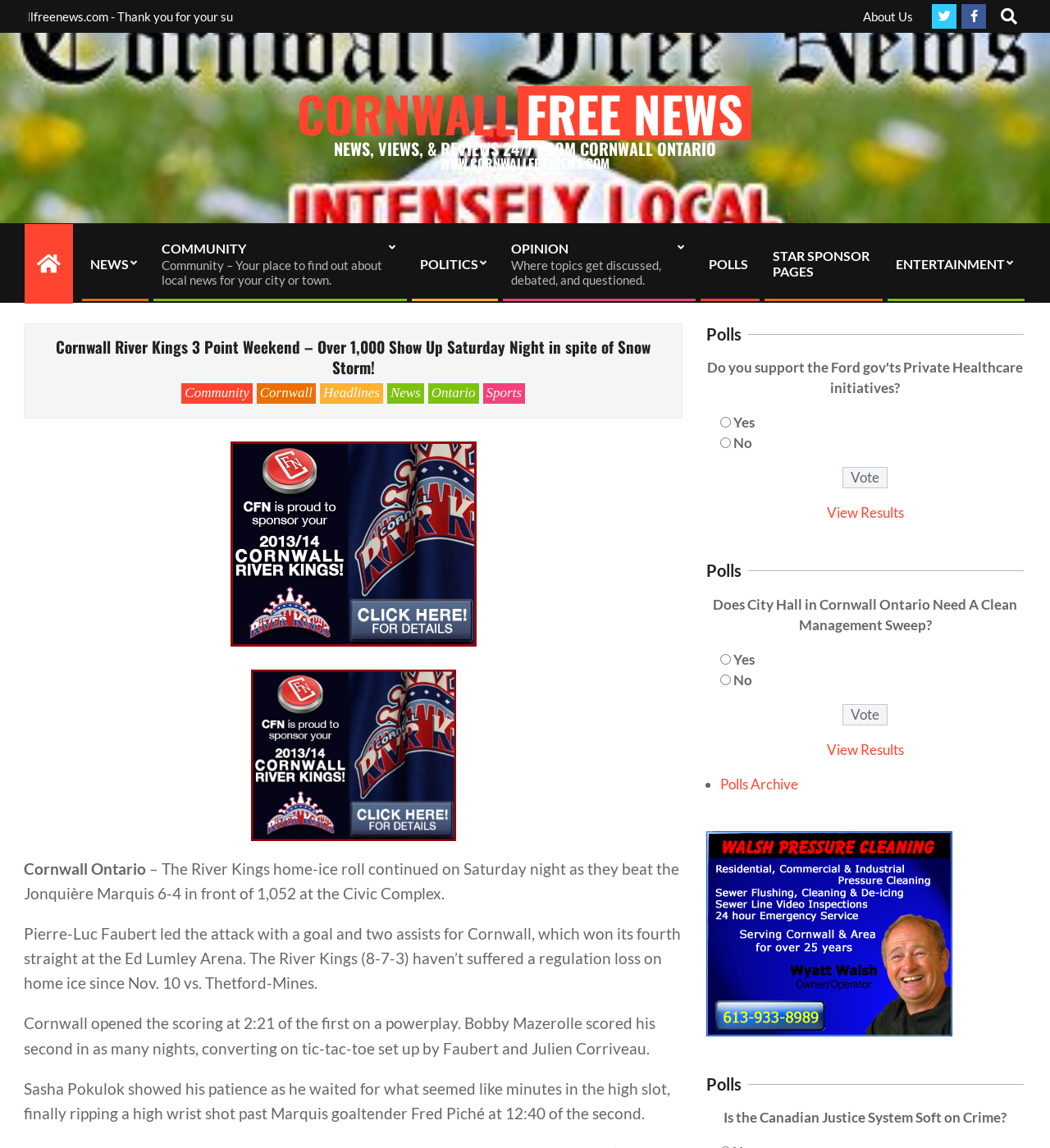What is the name of the goaltender of the Jonquière Marquis?
Look at the image and answer the question using a single word or phrase.

Fred Piché